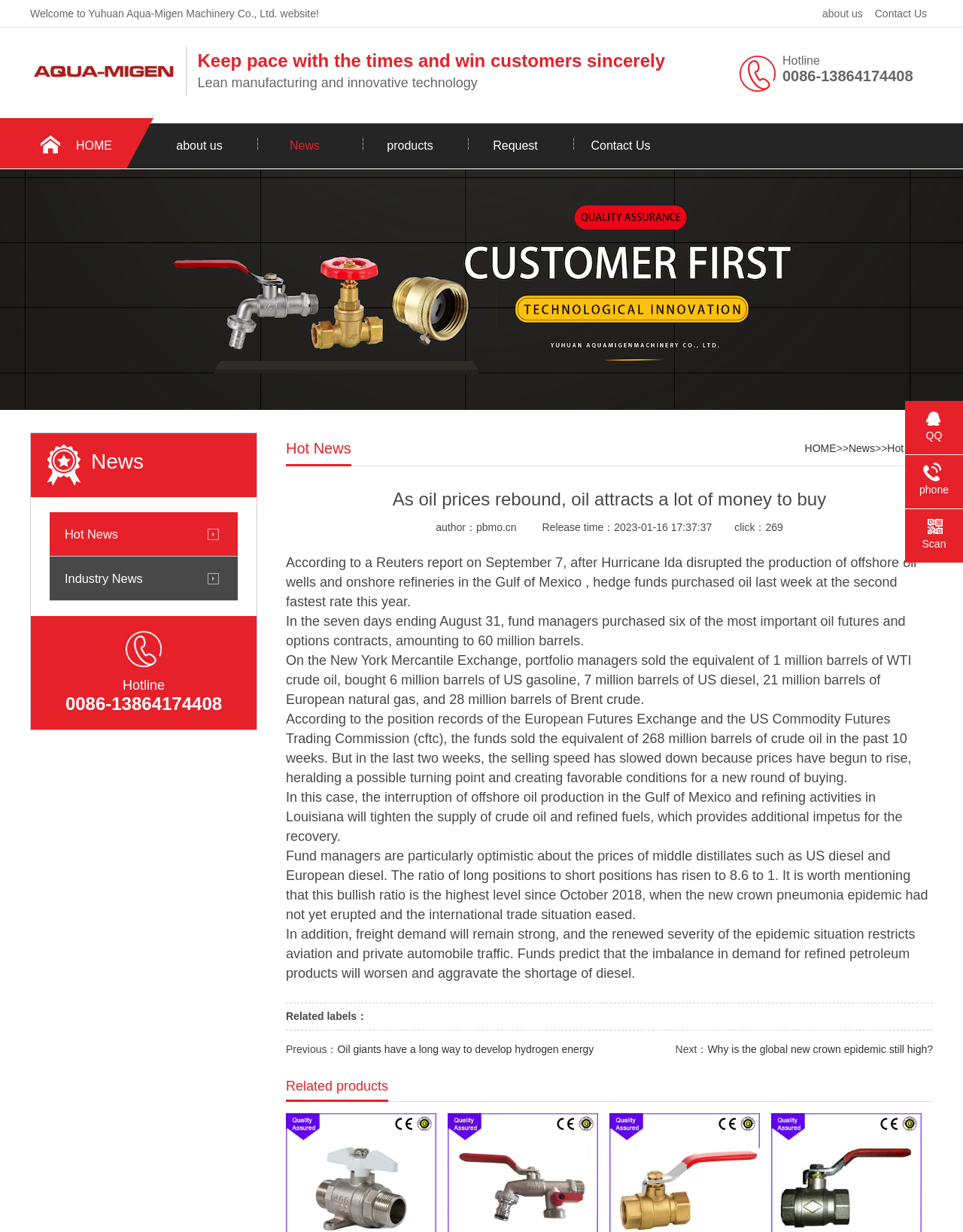Please identify the bounding box coordinates of the element's region that needs to be clicked to fulfill the following instruction: "Click on 'QQ Consultation'". The bounding box coordinates should consist of four float numbers between 0 and 1, i.e., [left, top, right, bottom].

[0.94, 0.331, 1.0, 0.36]